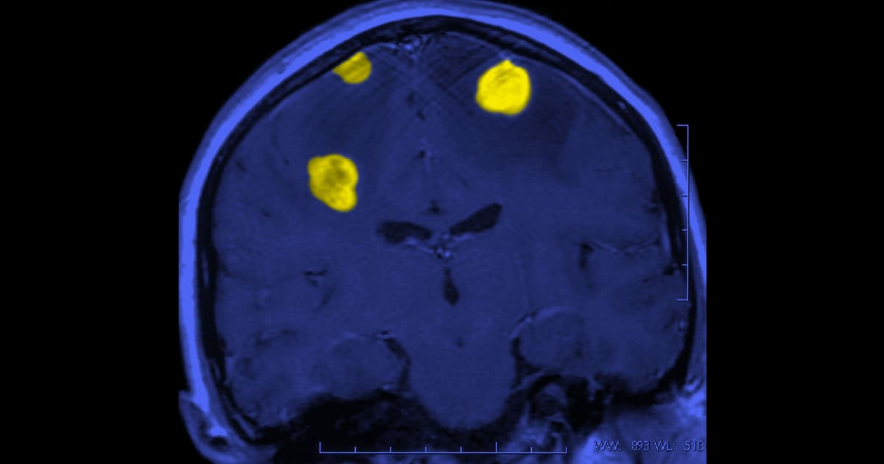Thoroughly describe everything you see in the image.

The image displays a medical scan, specifically an MRI showing the brain. The focus is on areas highlighted in bright yellow, indicating possible tumor locations or regions of interest, contrasted against a deep blue background. This visual data plays a crucial role in diagnosing conditions such as brain cancer, particularly in light of recent research that demonstrates the effectiveness of a repurposed Parkinson's drug against metastatic breast cancer and associated brain metastases. The study emphasizes the significance of identifying effective treatments for such challenges, offering hope for improved patient outcomes in oncological care.